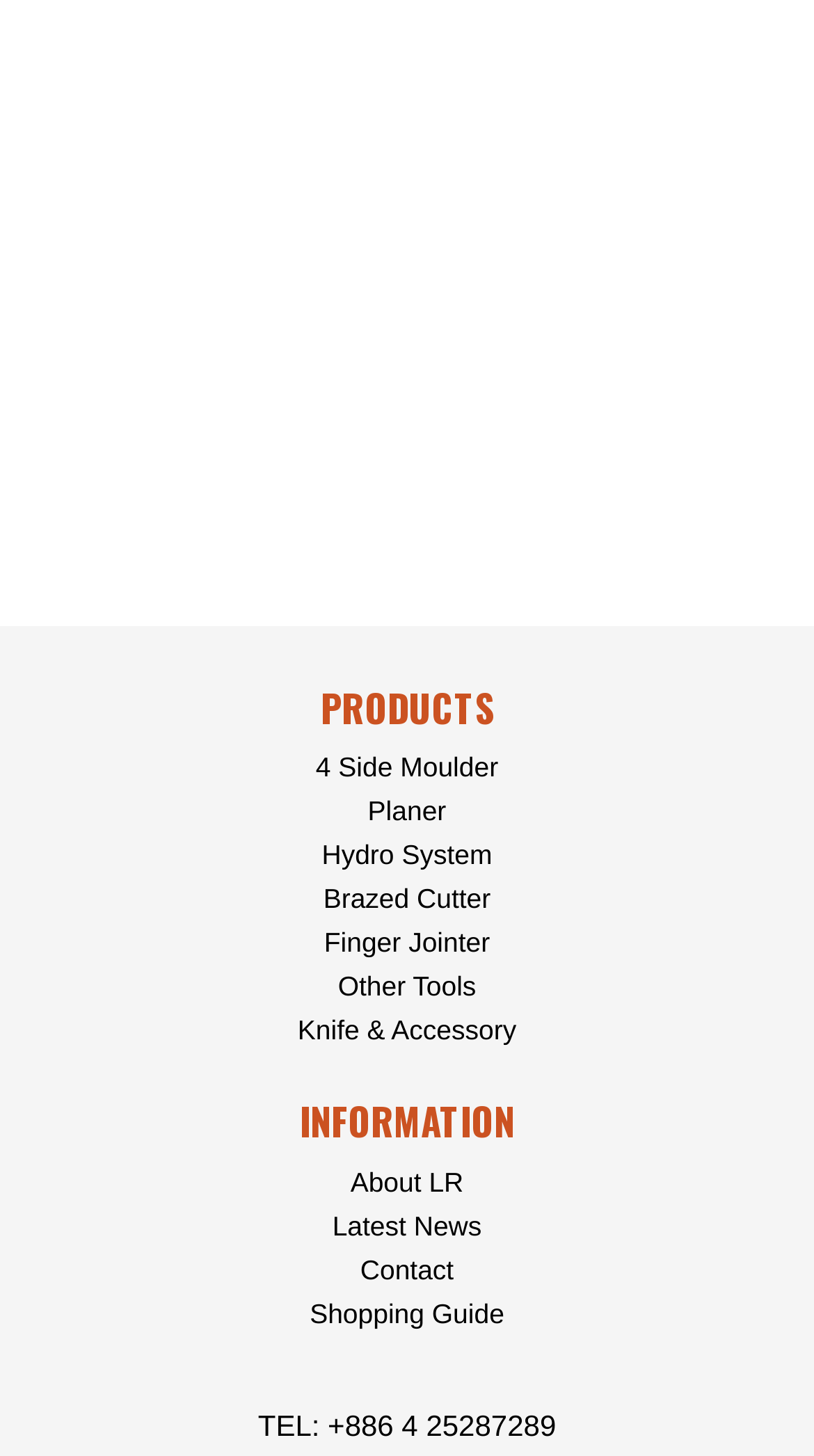Locate the bounding box of the UI element with the following description: "Finger Jointer".

[0.398, 0.637, 0.602, 0.658]